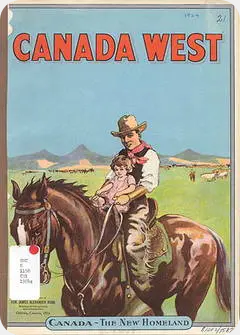What is behind the cowboy?
Could you answer the question with a detailed and thorough explanation?

Behind the cowboy, there is a scenic landscape featuring rolling hills and grazing cattle. This scenery represents the agrarian lifestyle of early settlers in Western Canada and adds to the sense of adventure and connection to the land.